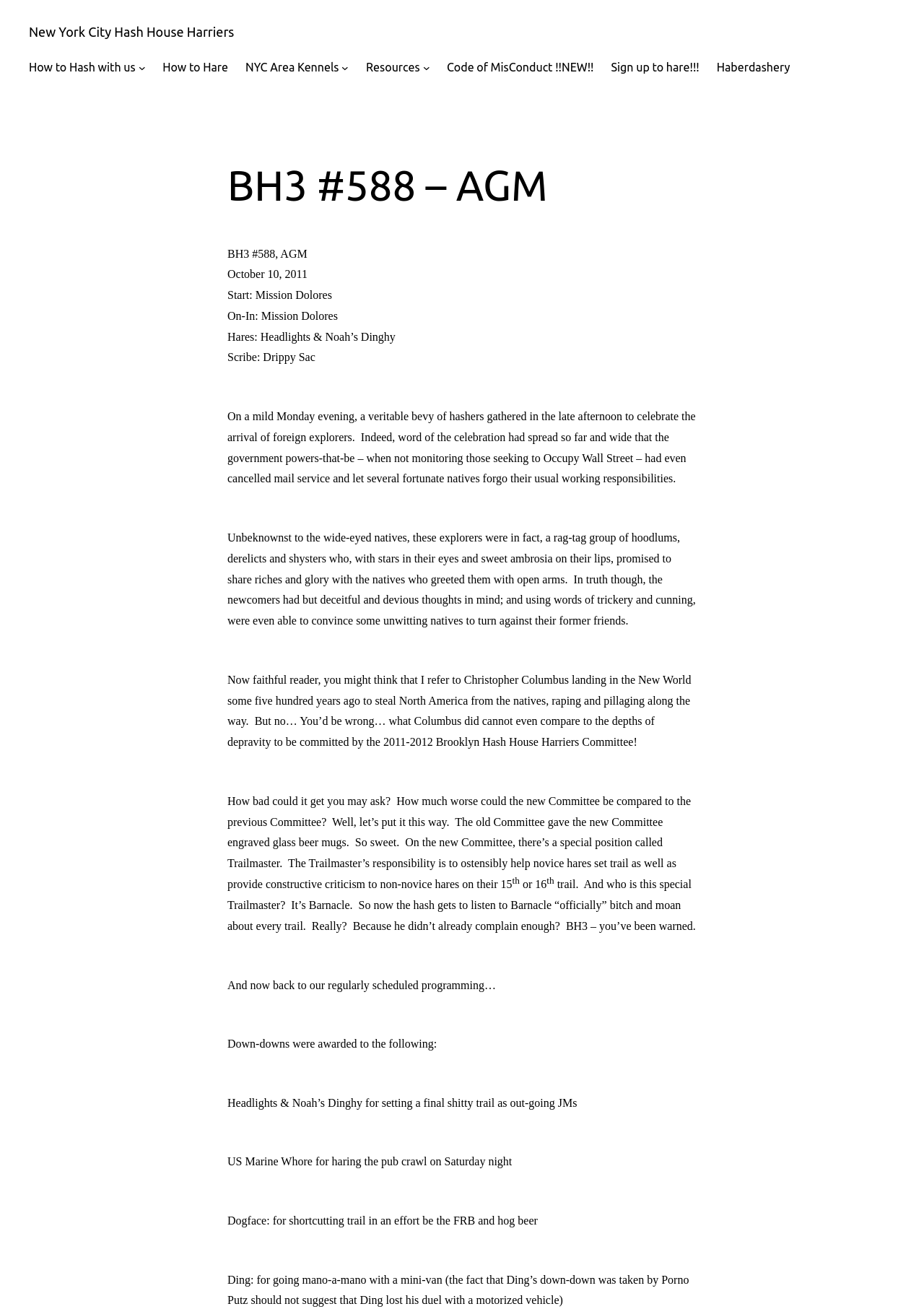What is the name of the hash house harriers group?
Using the image, elaborate on the answer with as much detail as possible.

I found the answer by looking at the link 'New York City Hash House Harriers' at the top of the webpage, which suggests that it is the name of the group.